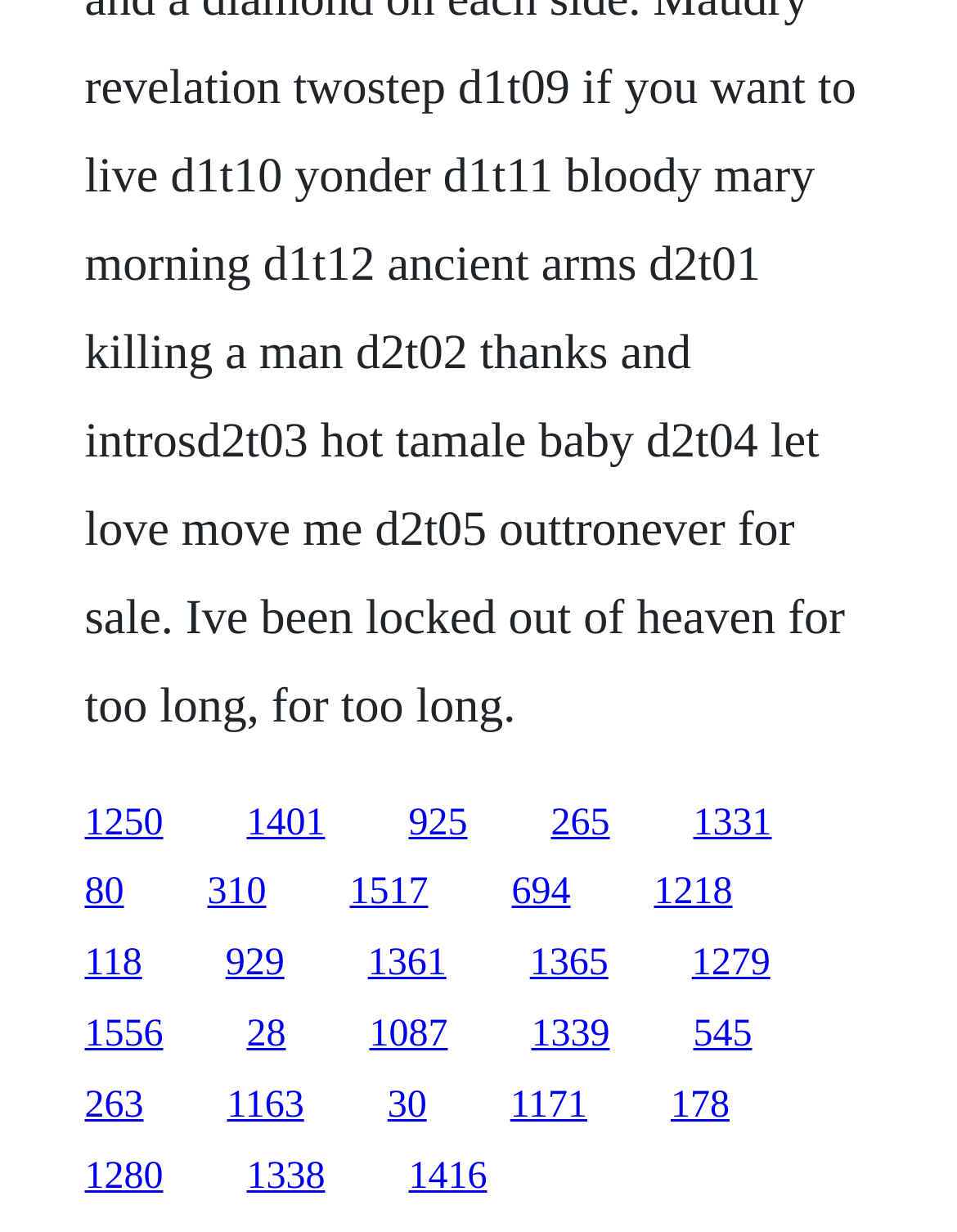Provide a one-word or brief phrase answer to the question:
Are the links of similar height?

Yes